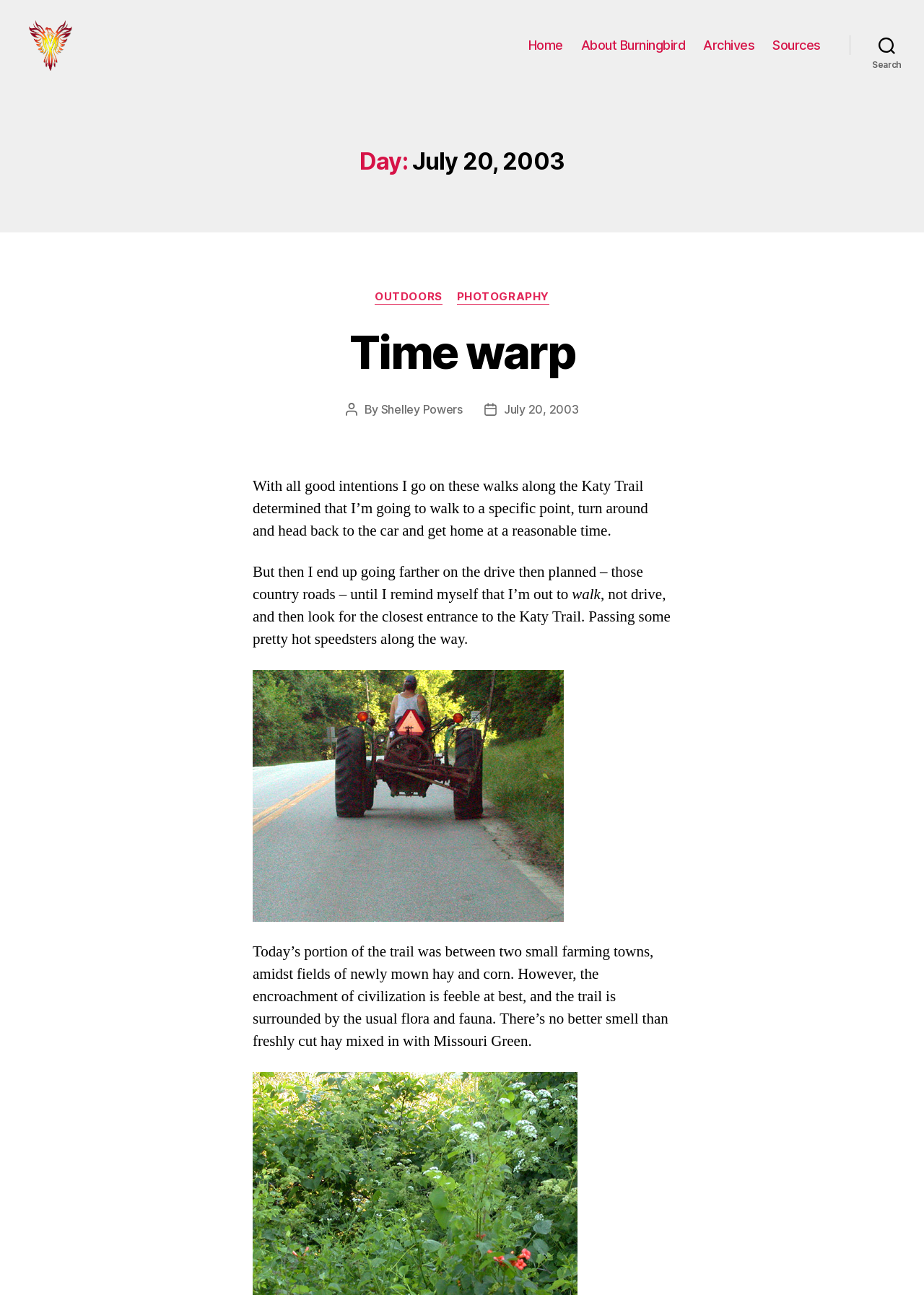Please find the bounding box coordinates of the clickable region needed to complete the following instruction: "Click the 'Search' button". The bounding box coordinates must consist of four float numbers between 0 and 1, i.e., [left, top, right, bottom].

[0.92, 0.028, 1.0, 0.053]